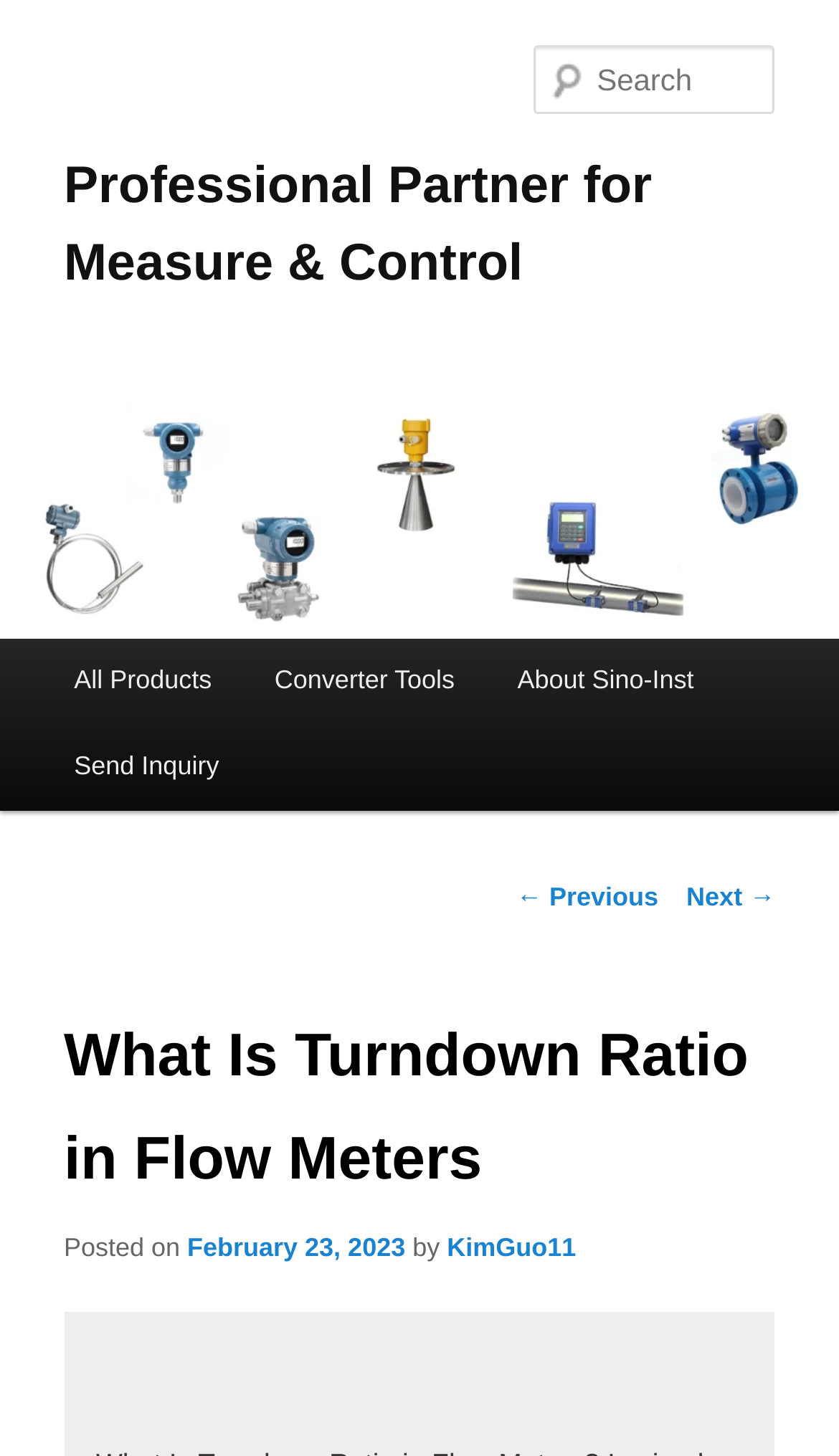Please predict the bounding box coordinates of the element's region where a click is necessary to complete the following instruction: "click on ADULT EDUCATION". The coordinates should be represented by four float numbers between 0 and 1, i.e., [left, top, right, bottom].

None